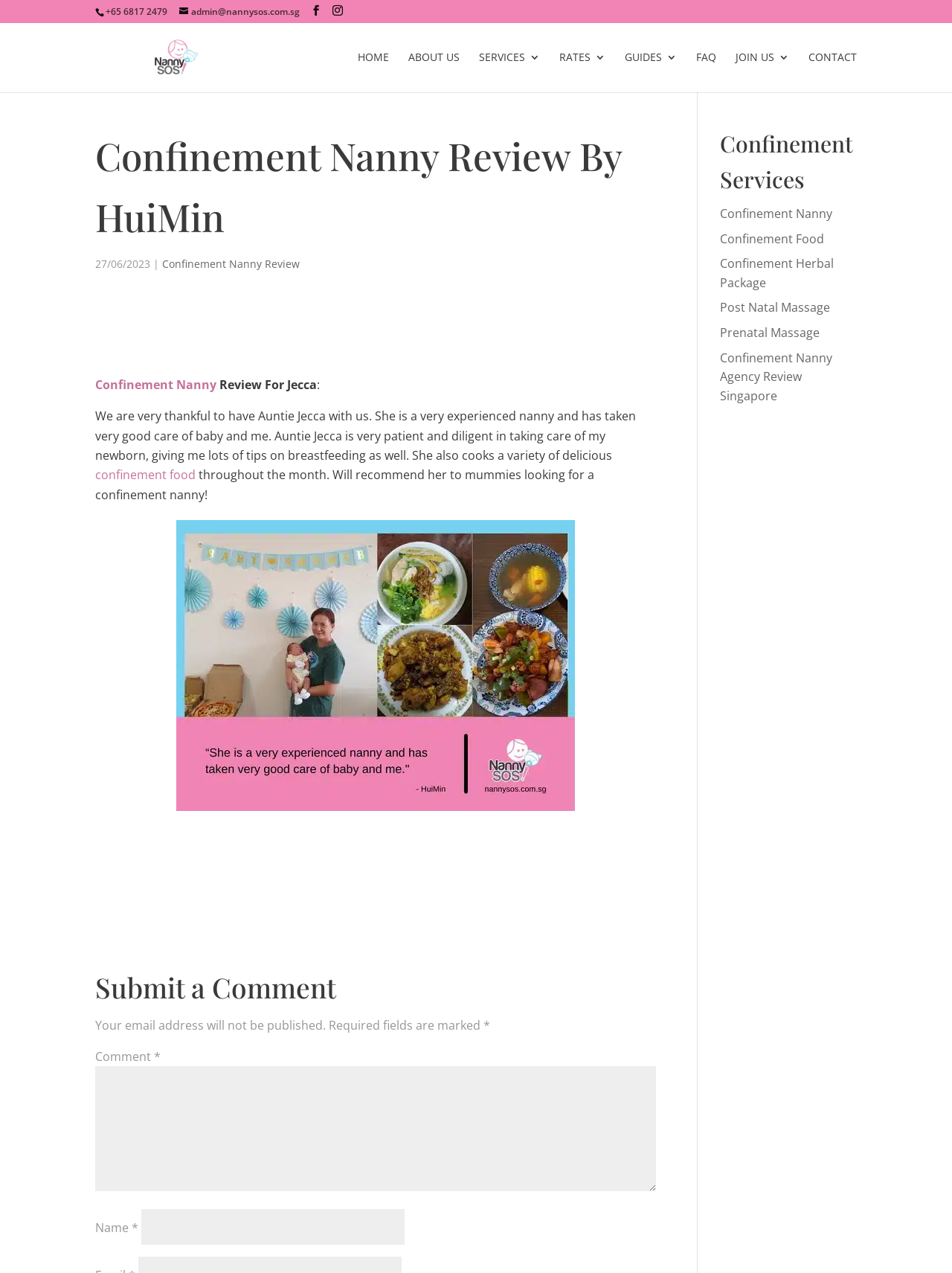Can you pinpoint the bounding box coordinates for the clickable element required for this instruction: "Search for something"? The coordinates should be four float numbers between 0 and 1, i.e., [left, top, right, bottom].

[0.157, 0.017, 0.877, 0.018]